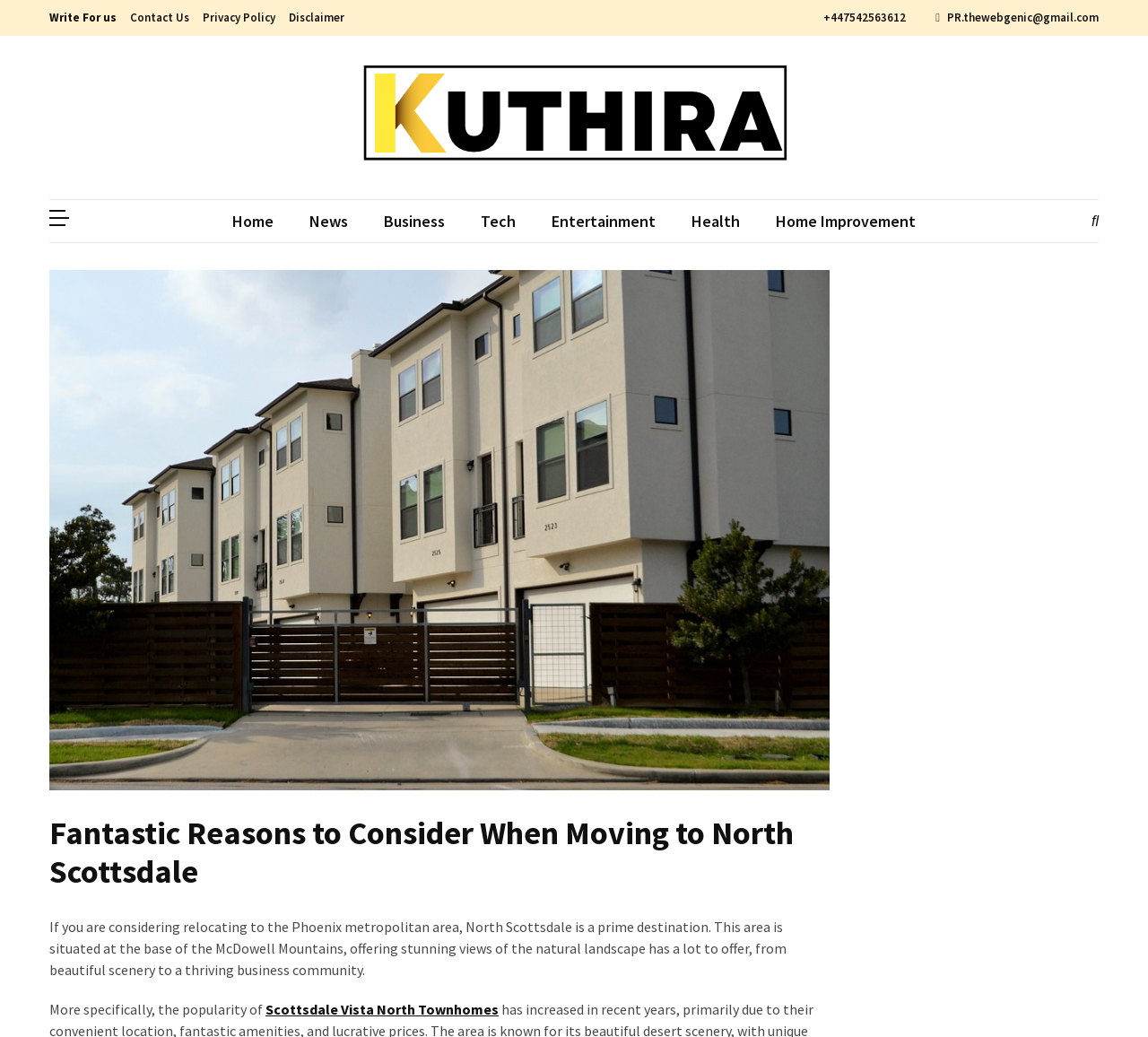Using the information in the image, could you please answer the following question in detail:
What is the name of the townhomes mentioned on the webpage?

I found this answer by reading the link text on the webpage, which mentions 'Scottsdale Vista North Townhomes' as a specific example of a popular area in North Scottsdale.